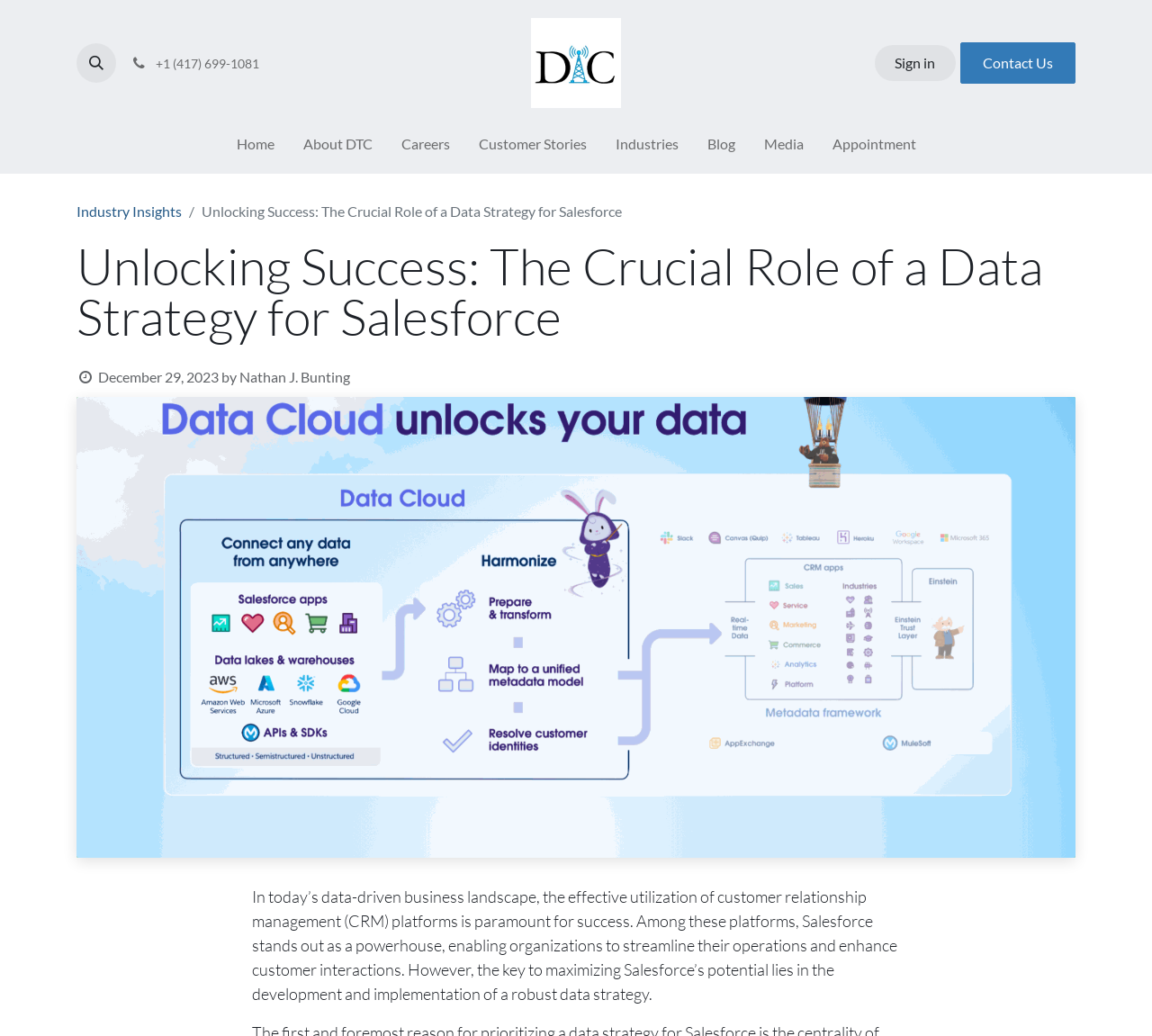Given the webpage screenshot and the description, determine the bounding box coordinates (top-left x, top-left y, bottom-right x, bottom-right y) that define the location of the UI element matching this description: Appointment

[0.71, 0.122, 0.807, 0.156]